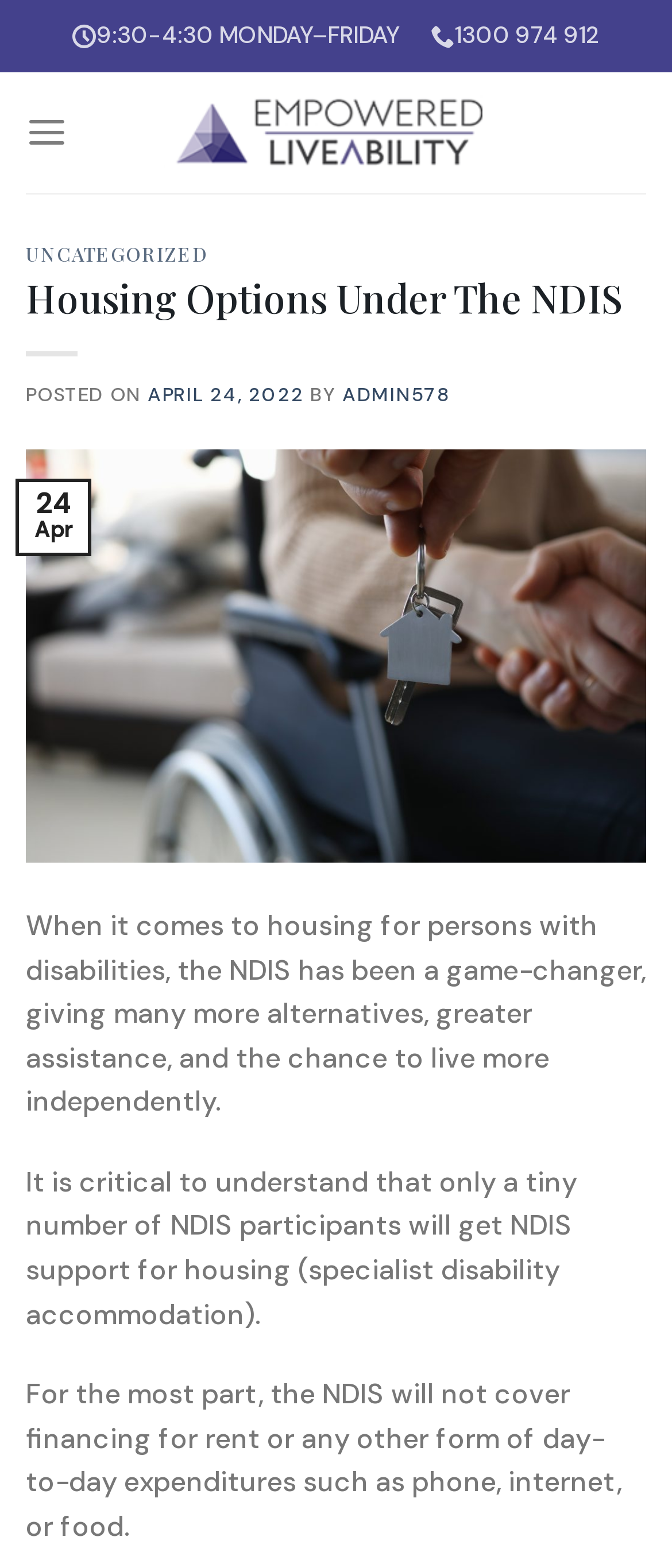Based on the visual content of the image, answer the question thoroughly: What is the main topic of this webpage?

The main topic can be inferred from the heading 'Housing Options Under The NDIS' which is located under the menu section, and also from the content of the webpage which discusses the NDIS and its role in providing housing options for people with disabilities.